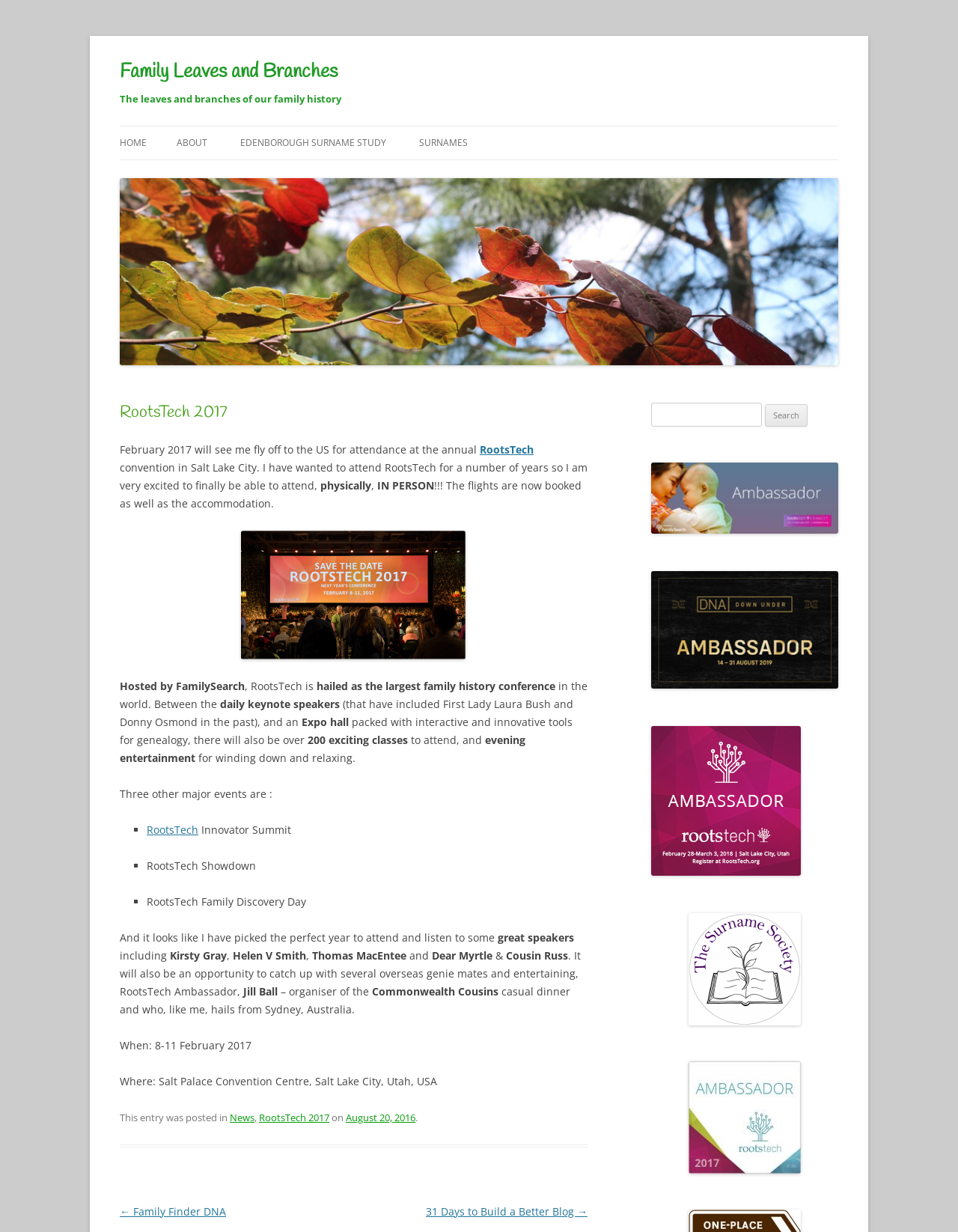Provide a thorough description of the webpage's content and layout.

This webpage is about RootsTech 2017, a family history conference. At the top, there is a heading that reads "Family Leaves and Branches" and a link with the same text. Below this, there is another heading that says "The leaves and branches of our family history". 

On the top-right side, there are navigation links, including "HOME", "ABOUT", "EDENBOROUGH SURNAME STUDY", and "SURNAMES". 

The main content of the page is an article about the author's excitement to attend RootsTech 2017 in Salt Lake City, Utah, USA. The article is divided into several paragraphs, with headings and images scattered throughout. There is an image of the RootsTech logo and a photo of the author. 

The article mentions that the author has wanted to attend RootsTech for a number of years and is excited to finally be able to attend. It also mentions that the conference will feature keynote speakers, an Expo hall with interactive and innovative tools for genealogy, and over 200 classes to attend. 

Additionally, the article lists three other major events that will take place during RootsTech: the Innovator Summit, RootsTech Showdown, and RootsTech Family Discovery Day. 

At the bottom of the page, there is a footer section with a link to "News" and "RootsTech 2017" and a timestamp of August 20, 2016. There are also links to "Post navigation" and a search bar on the right side.